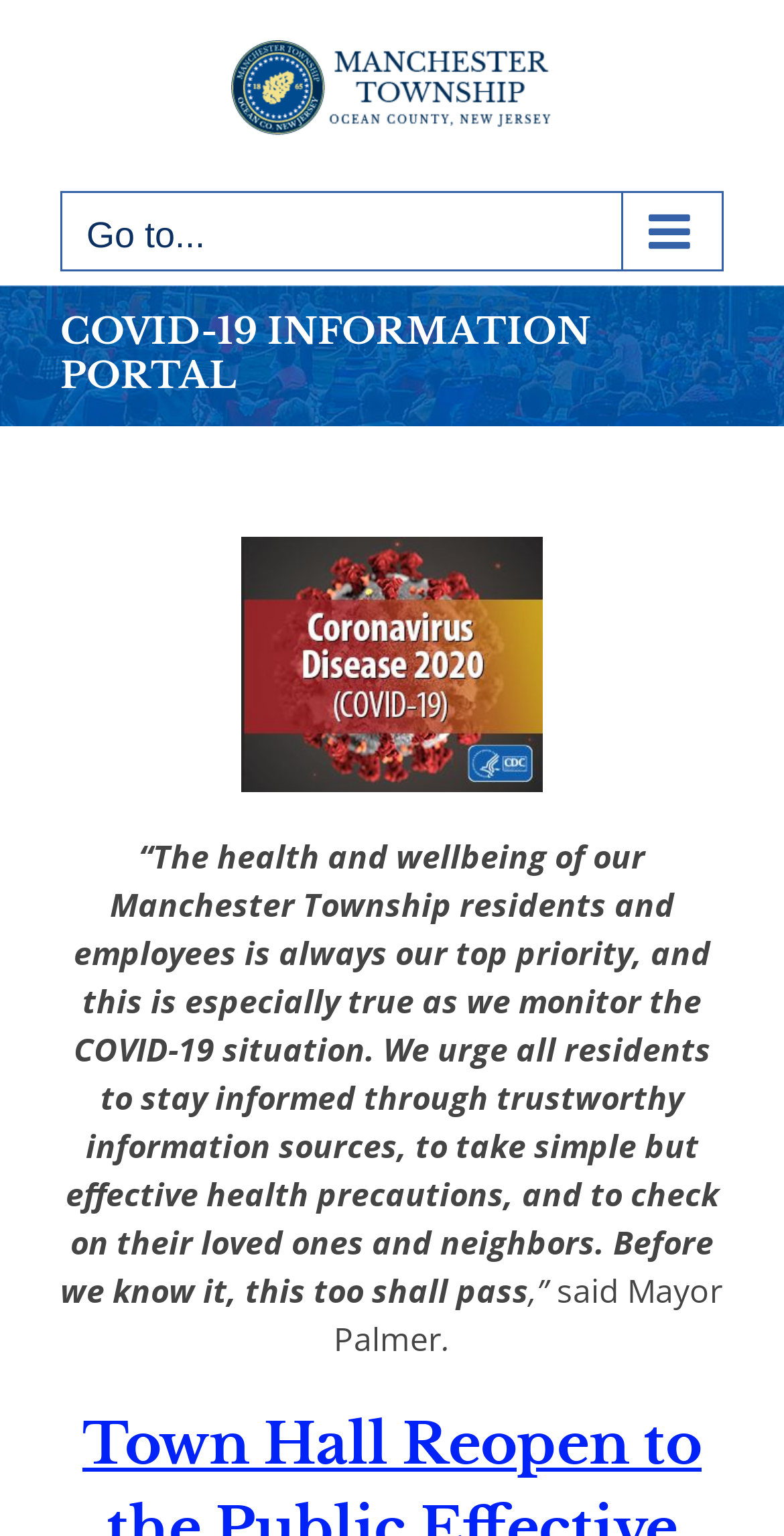Provide a thorough description of this webpage.

The webpage is dedicated to providing COVID-19 information and resources to Manchester Township residents and employees. At the top left of the page, there is a Manchester Township logo, which is an image linked to the township's website. 

Below the logo, there is a main menu navigation bar, which is accessible on mobile devices. This menu is expandable, indicated by a button with an arrow icon. 

The main heading of the page, "COVID-19 INFORMATION PORTAL", is prominently displayed below the navigation bar. 

Under the heading, there is a paragraph of text that explains the township's priority in ensuring the health and wellbeing of its residents and employees during the COVID-19 pandemic. The text urges residents to stay informed, take health precautions, and check on their loved ones and neighbors. The paragraph is attributed to Mayor Palmer, whose quote is separated from the main text by a comma.